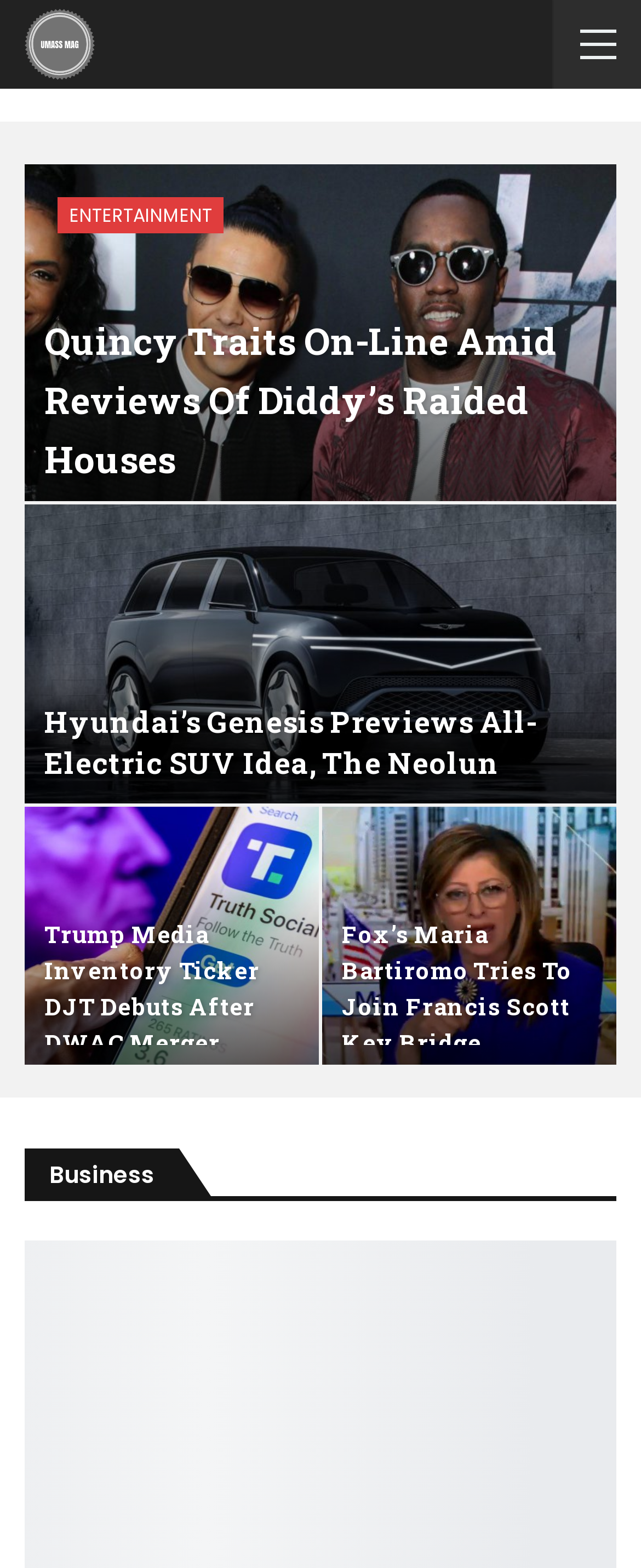With reference to the image, please provide a detailed answer to the following question: What is the topic of the article 'Hyundai’s Genesis previews all-electric SUV idea, the Neolun'?

The article 'Hyundai’s Genesis previews all-electric SUV idea, the Neolun' is about Hyundai's Genesis previewing an all-electric SUV idea, which is evident from the heading and link of the article.